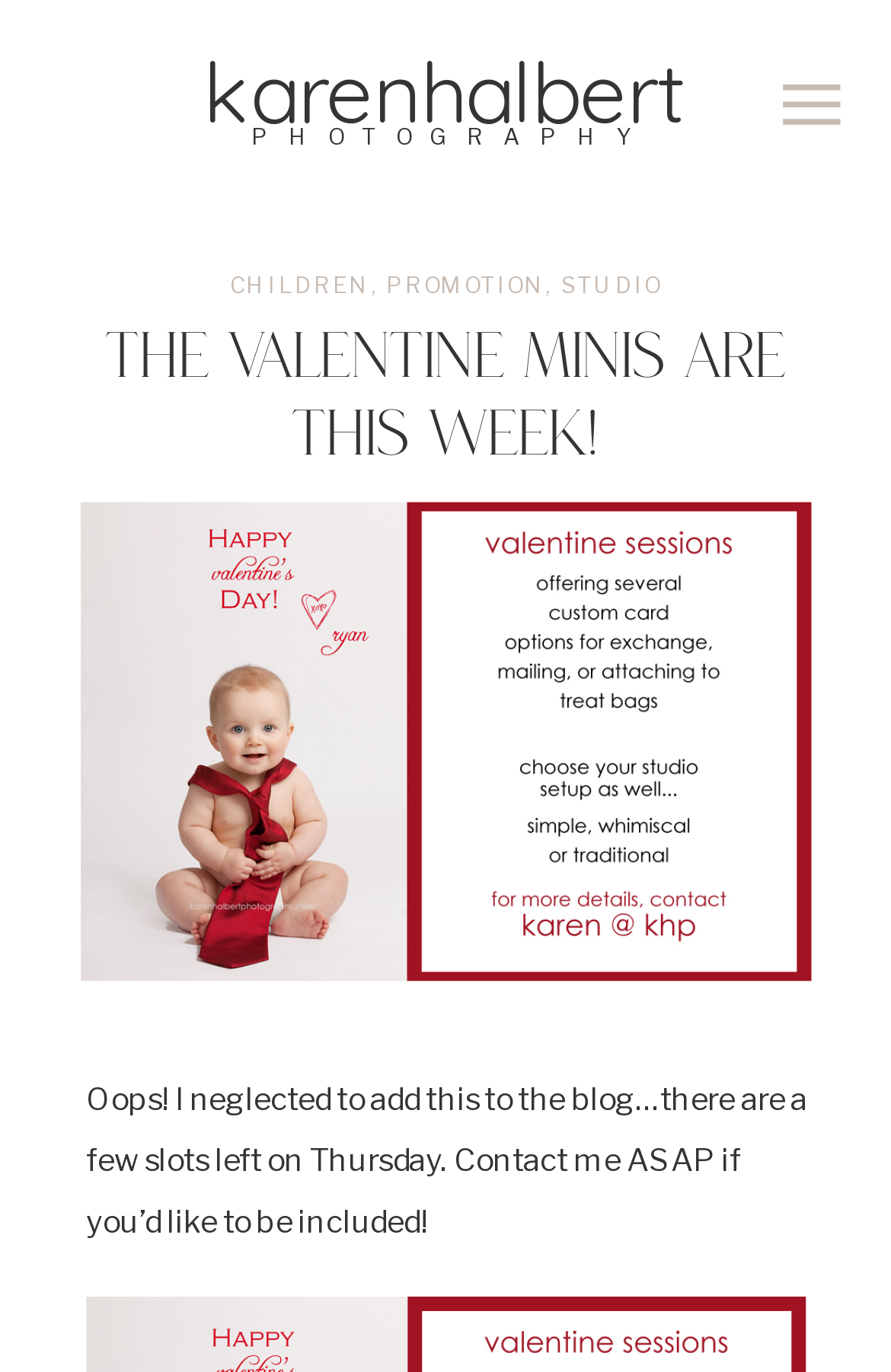Summarize the contents and layout of the webpage in detail.

The webpage appears to be a photography website, specifically promoting a Valentine's Day-themed photo shoot. At the top of the page, there is a large image taking up most of the width, with a heading "the valentine minis are THIS WEEK!" positioned above it. Below the image, there is a section with a link to "karenhalbert" and a static text "PHOTOGRAPHY" on the left side.

On the right side of the page, there are four links arranged horizontally: "CHILDREN", "PROMOTION", and "STUDIO", separated by commas. Below these links, there is a paragraph of text that mentions a few remaining slots available for a photo shoot on Thursday and encourages readers to contact the photographer ASAP.

Overall, the webpage has a simple and clean layout, with a clear focus on promoting the Valentine's Day photo shoot and providing easy access to related information.